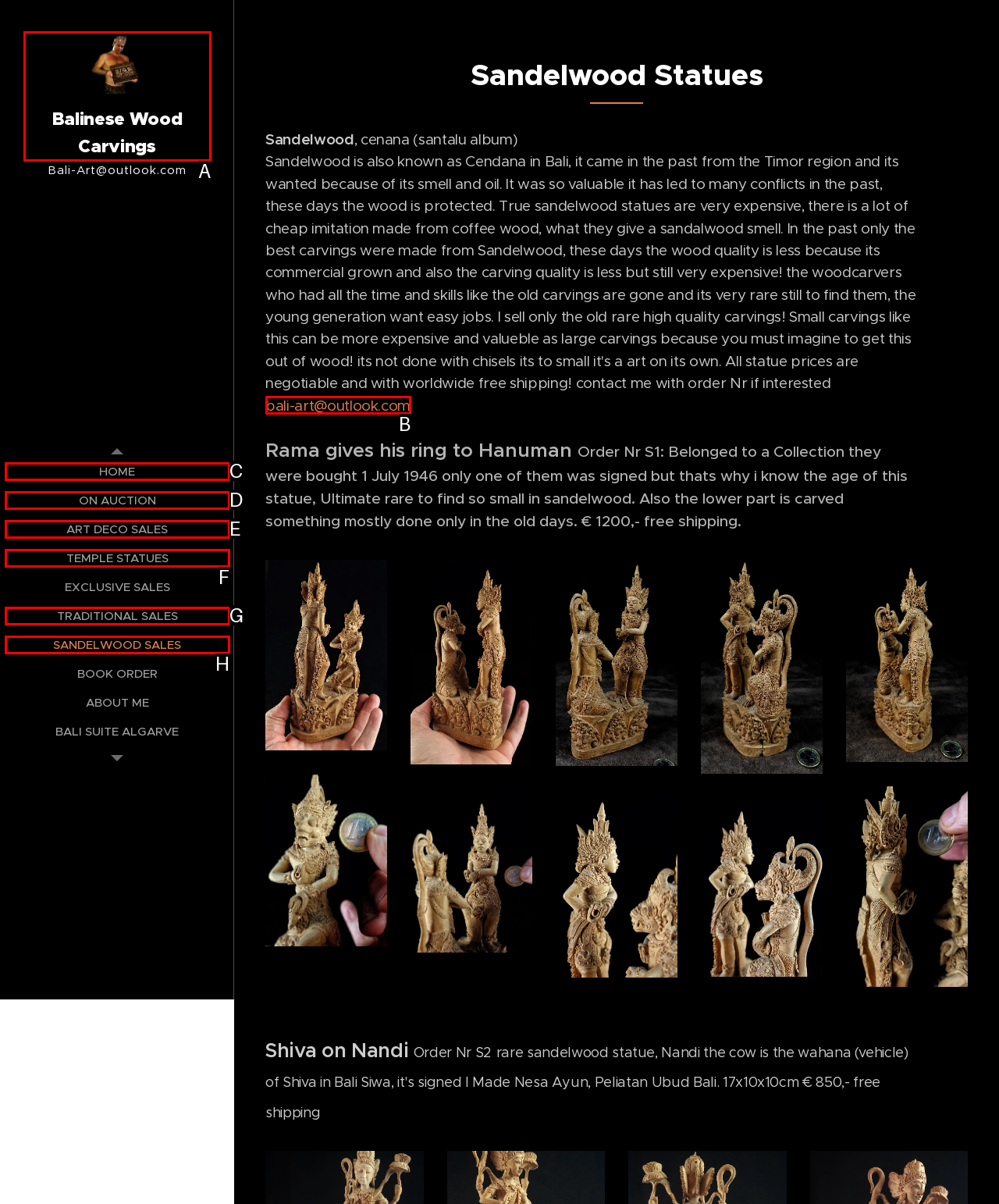Identify the HTML element to select in order to accomplish the following task: Contact the seller via 'bali-art@outlook.com'
Reply with the letter of the chosen option from the given choices directly.

B